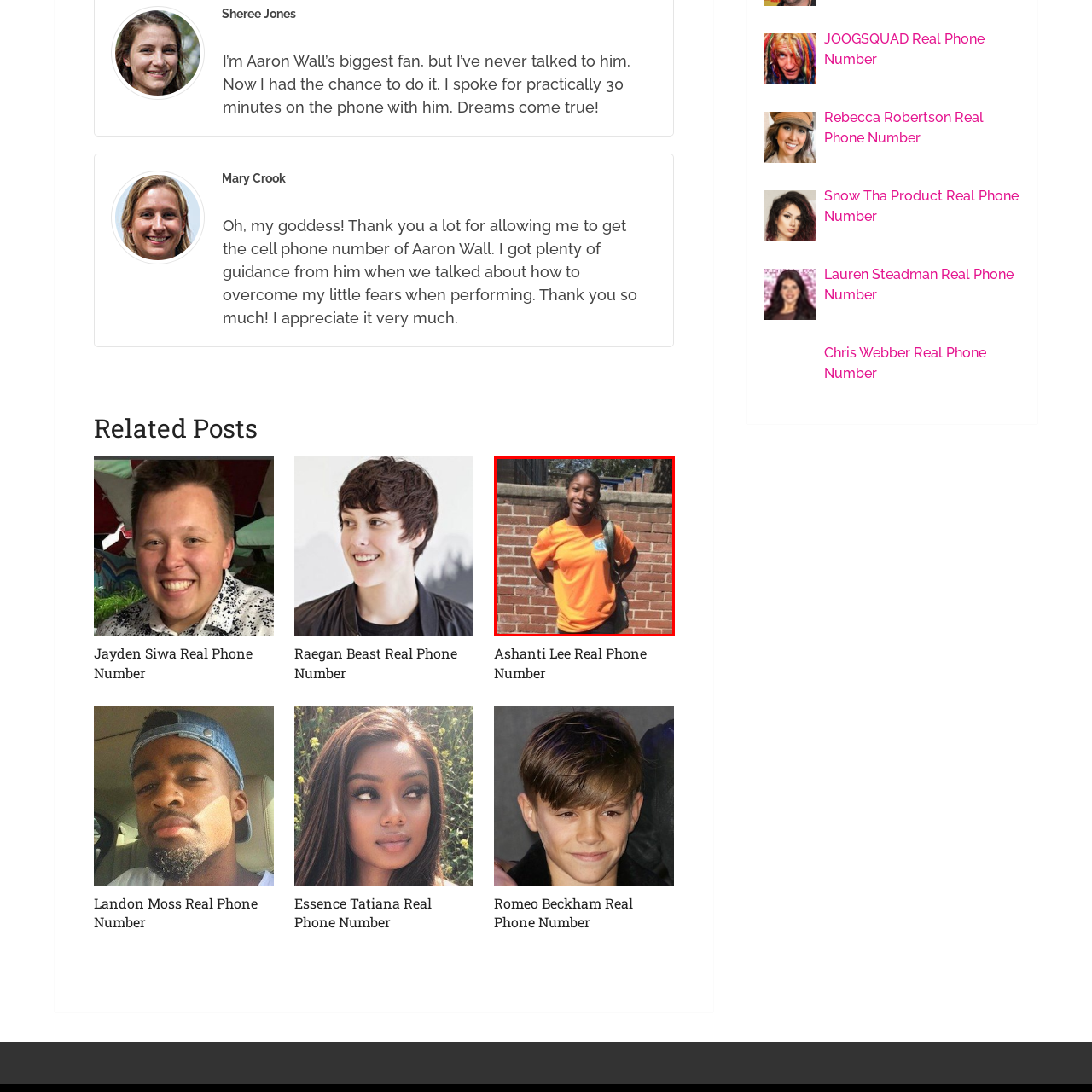Look at the photo within the red outline and describe it thoroughly.

In this vibrant image, a young girl stands confidently against a backdrop of a brick wall, smiling warmly at the camera. She is wearing an eye-catching orange t-shirt with a logo on the left side, complemented by a light-colored backpack slung over one shoulder. The sun casts bright light, enhancing the cheerful and inviting atmosphere. Her relaxed pose and radiant smile suggest a moment of joy and self-assurance, possibly captured during a day of activities or community engagement. The scene embodies a sense of positivity and youthful exuberance.